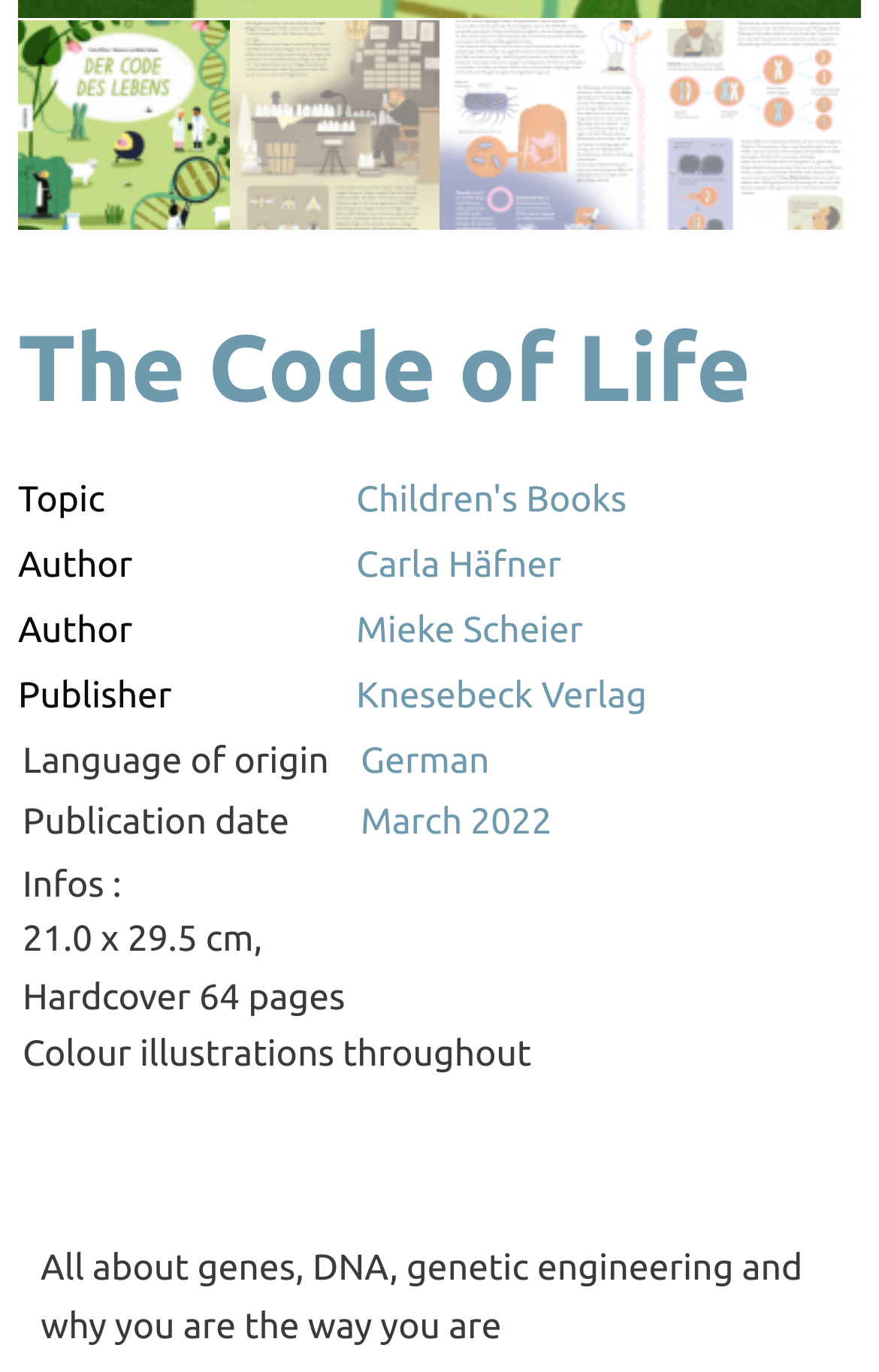Identify the bounding box for the UI element described as: "German". The coordinates should be four float numbers between 0 and 1, i.e., [left, top, right, bottom].

[0.41, 0.54, 0.557, 0.569]